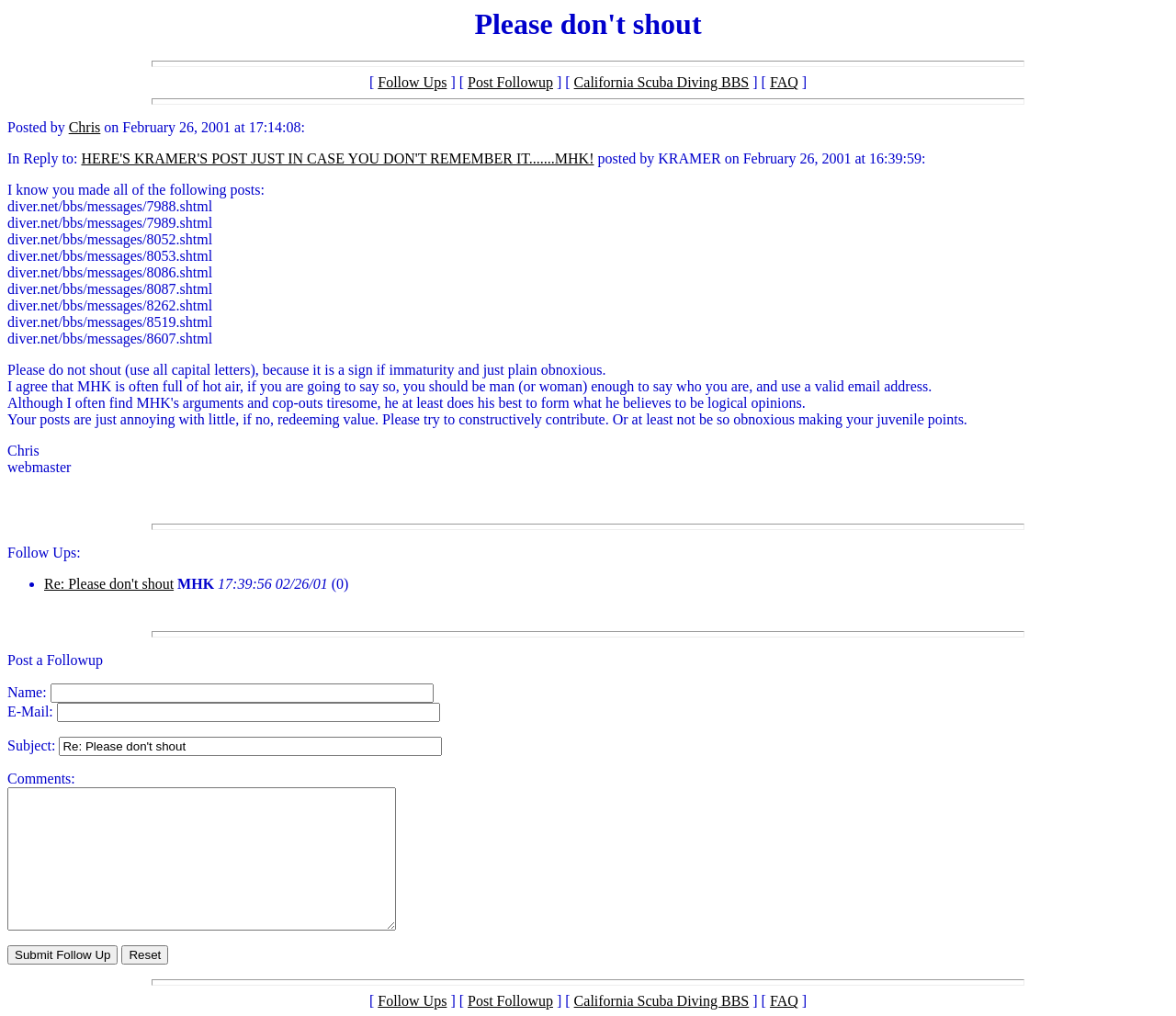Find the bounding box coordinates of the element you need to click on to perform this action: 'Click on the 'California Scuba Diving BBS' link'. The coordinates should be represented by four float values between 0 and 1, in the format [left, top, right, bottom].

[0.488, 0.074, 0.637, 0.089]